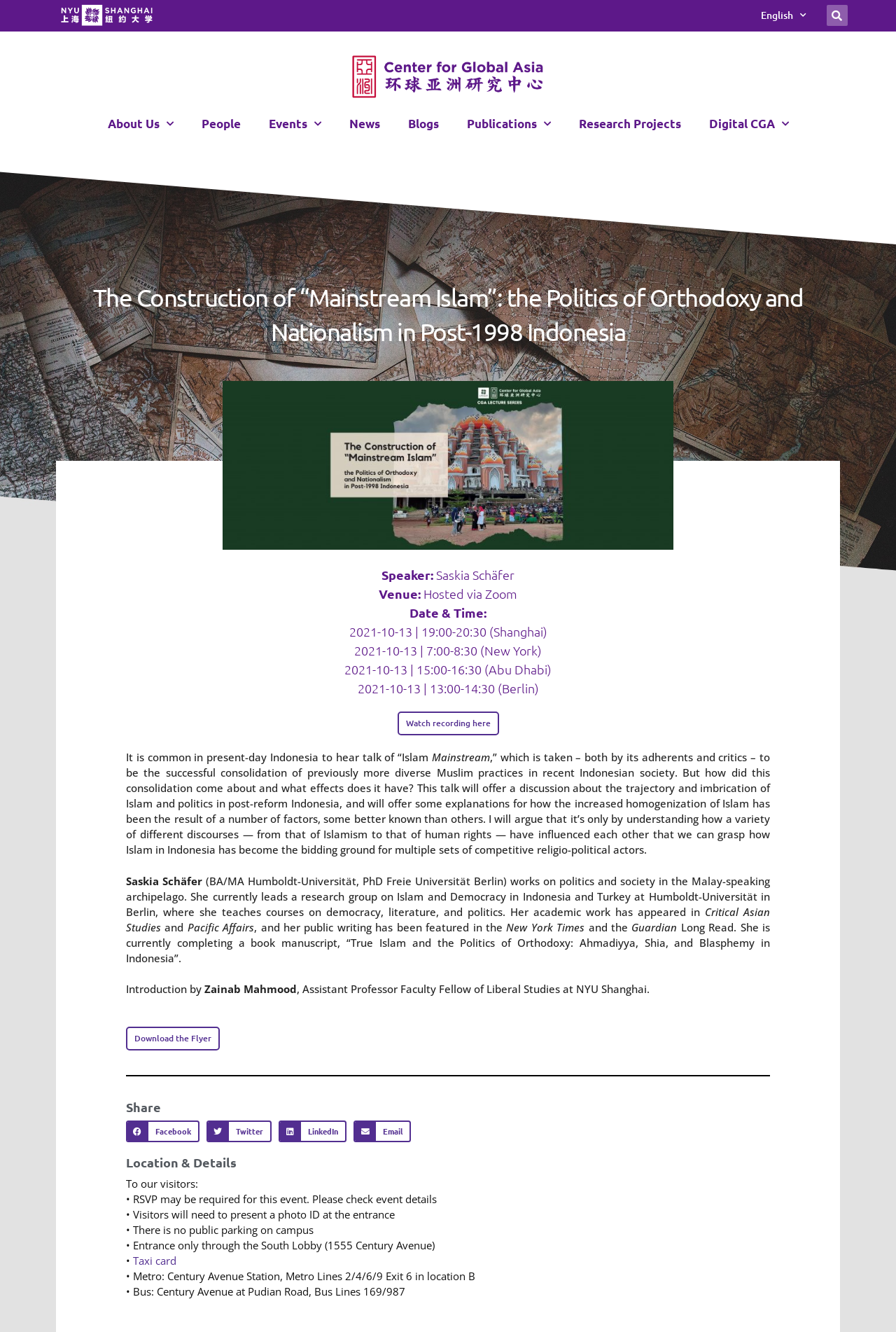Please indicate the bounding box coordinates for the clickable area to complete the following task: "Watch recording here". The coordinates should be specified as four float numbers between 0 and 1, i.e., [left, top, right, bottom].

[0.443, 0.534, 0.557, 0.552]